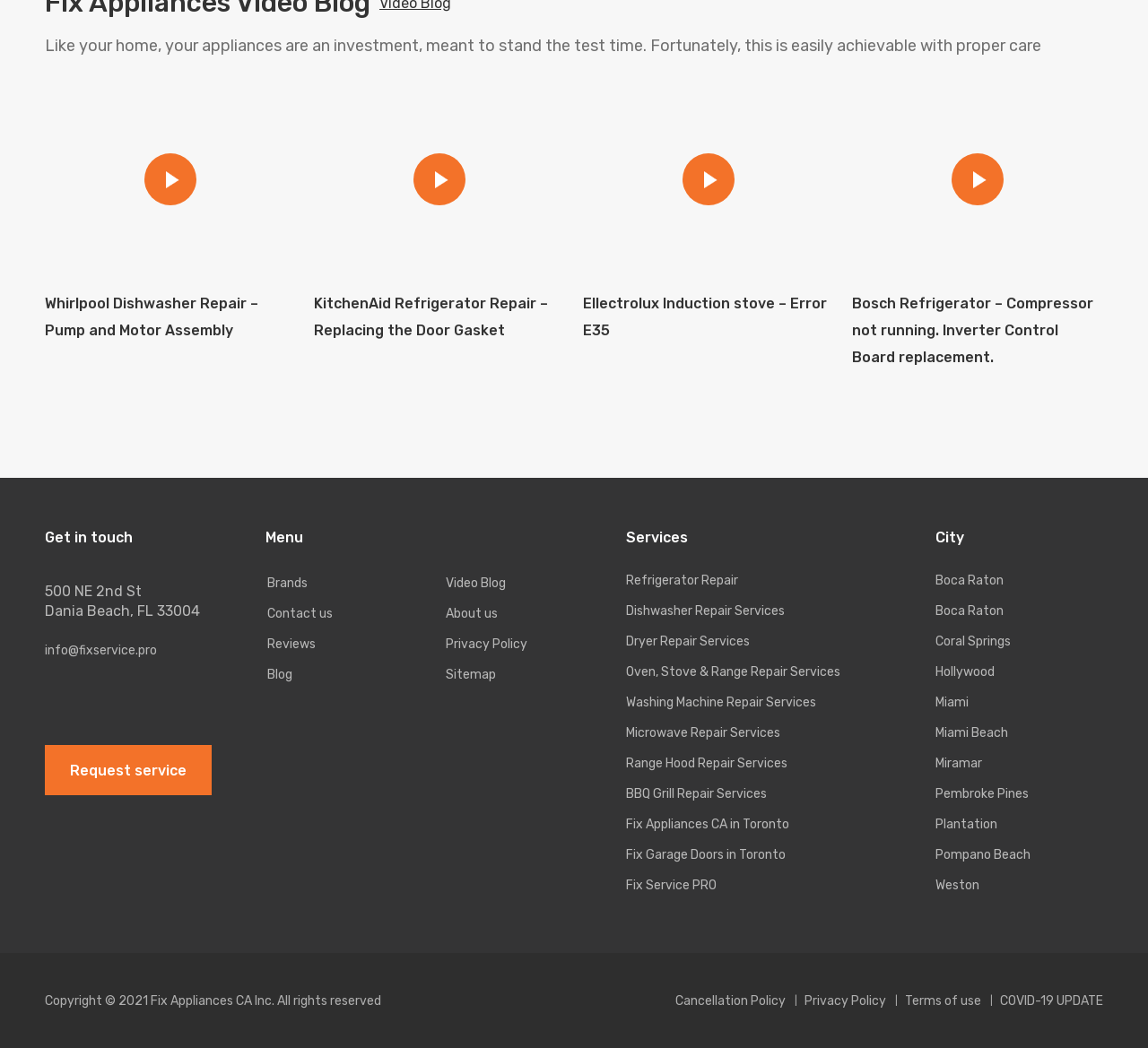Identify the bounding box coordinates for the region to click in order to carry out this instruction: "Request service". Provide the coordinates using four float numbers between 0 and 1, formatted as [left, top, right, bottom].

[0.039, 0.711, 0.184, 0.759]